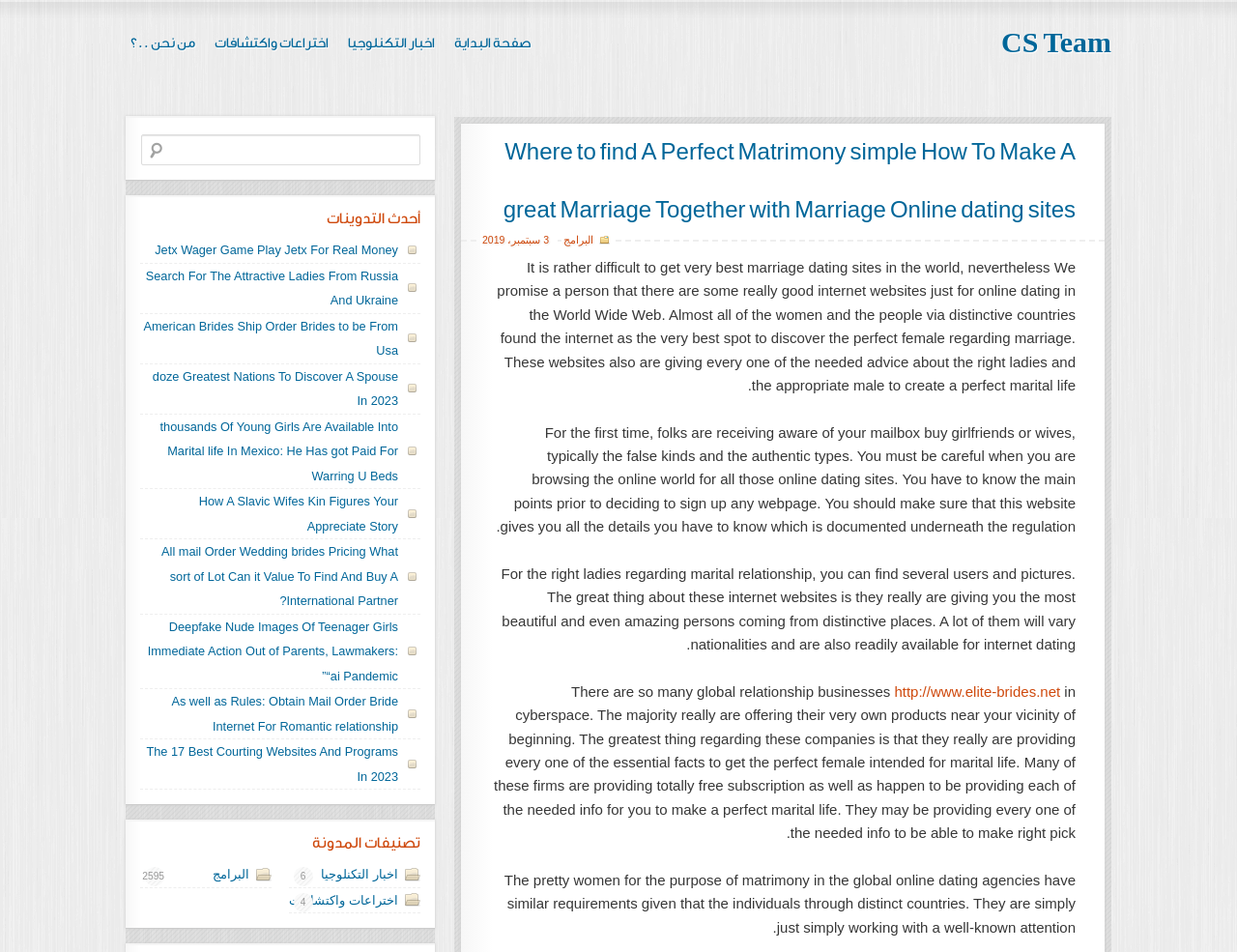What type of women are featured on this website?
With the help of the image, please provide a detailed response to the question.

According to the webpage content, the website features profiles and pictures of beautiful and amazing women from different countries and nationalities, who are available for online dating and marriage.